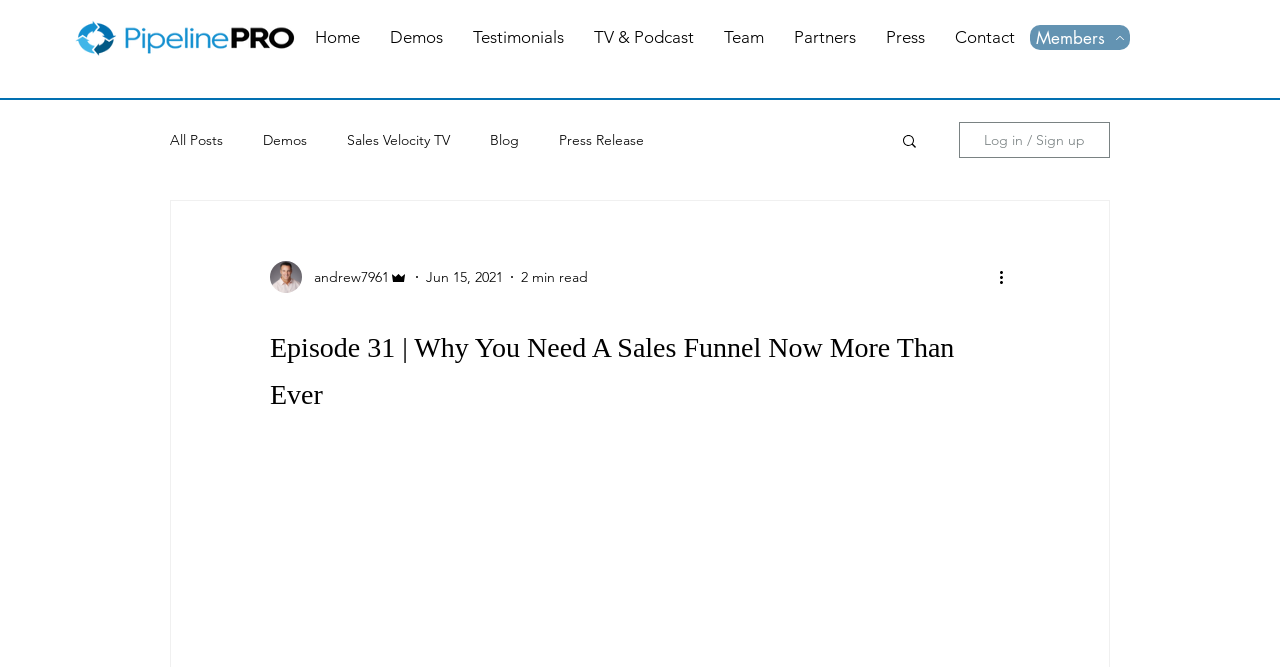Articulate a complete and detailed caption of the webpage elements.

The webpage is about Sales Velocity TV and Radio, sponsored by PipelinePRO. At the top left corner, there is a logo image. Below the logo, there is a navigation menu with links to different sections of the website, including Home, Demos, Testimonials, TV & Podcast, Team, Partners, Press, and Contact. 

To the right of the navigation menu, there is a link to the Members section. Below the navigation menu, there is another navigation section with links to blog posts, including All Posts, Demos, Sales Velocity TV, Blog, and Press Release. Next to these links, there is a Search button with a magnifying glass icon.

On the right side of the page, there is a button to Log in or Sign up. Below this button, there is an article with a heading "Episode 31 | Why You Need A Sales Funnel Now More Than Ever". The article has a writer's picture, the writer's name "andrew7961", and their role "Admin" displayed. The article also shows the date "Jun 15, 2021" and the estimated reading time "2 min read". There is a More actions button at the bottom right corner of the article.